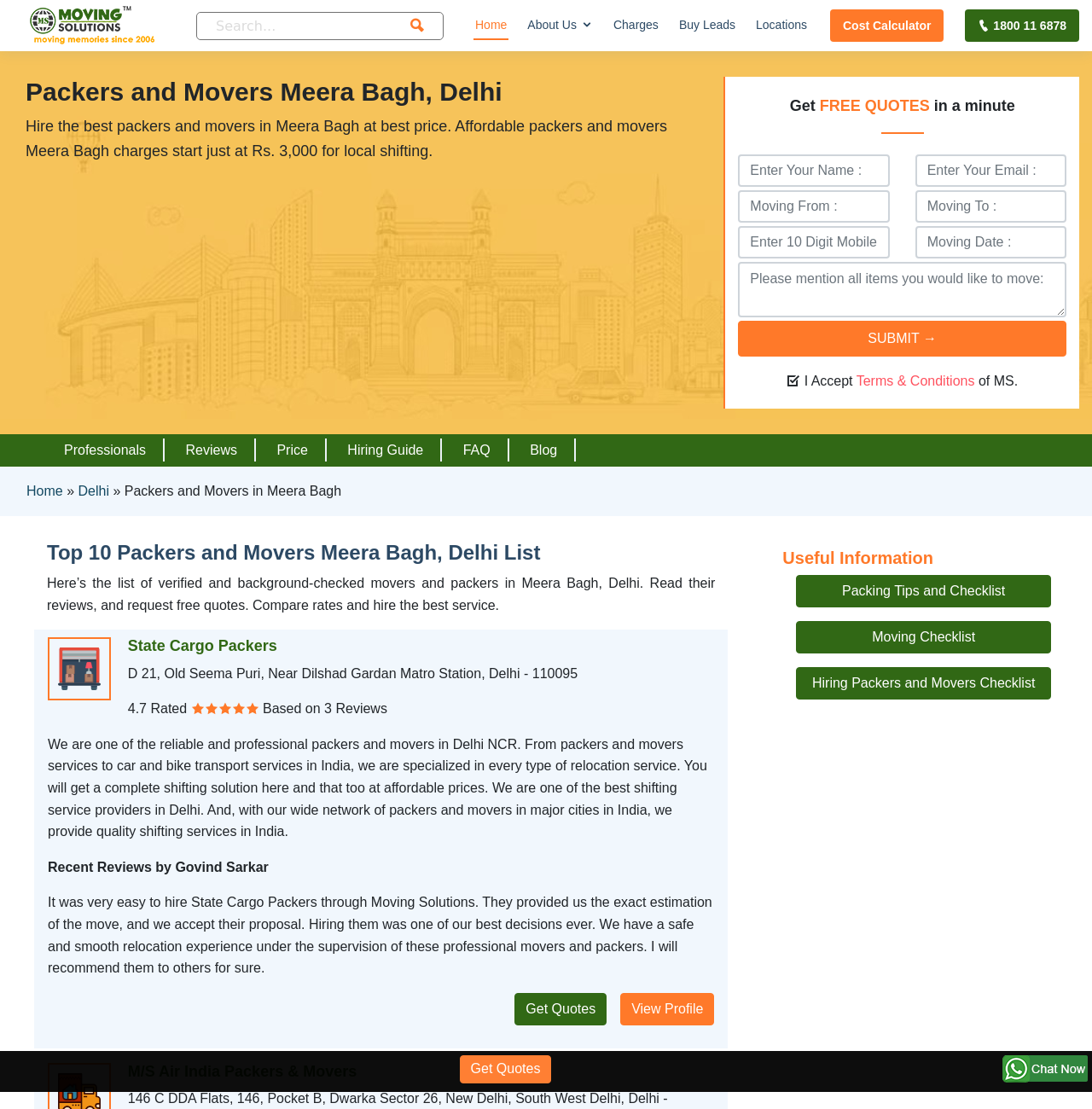What is the rating of State Cargo Packers?
Please provide a comprehensive answer based on the contents of the image.

According to the webpage, State Cargo Packers has a rating of 4.7, as mentioned in the static text '4.7 Rated' on the webpage.